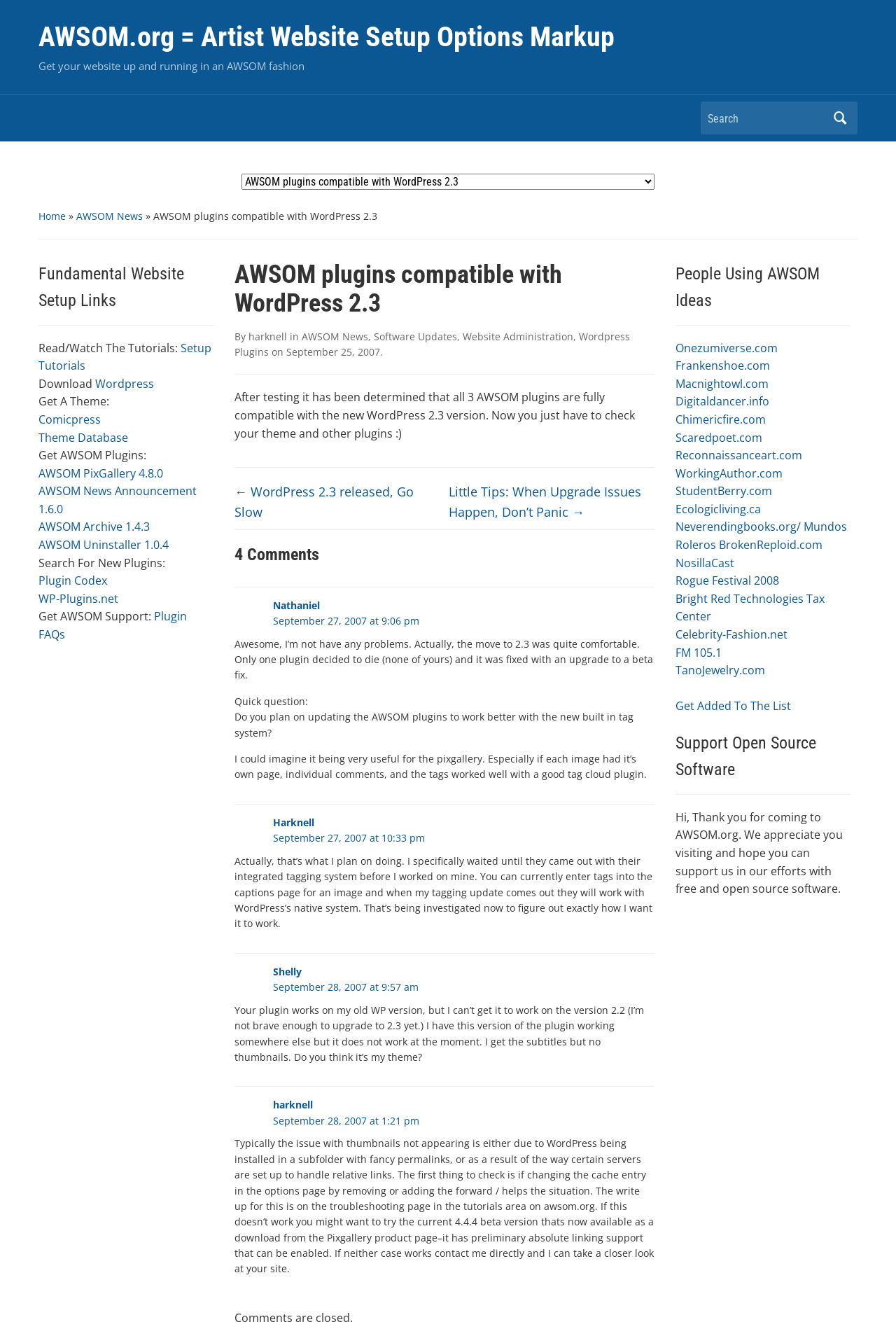Select the bounding box coordinates of the element I need to click to carry out the following instruction: "Get the AWSOM PixGallery plugin".

[0.043, 0.348, 0.182, 0.36]